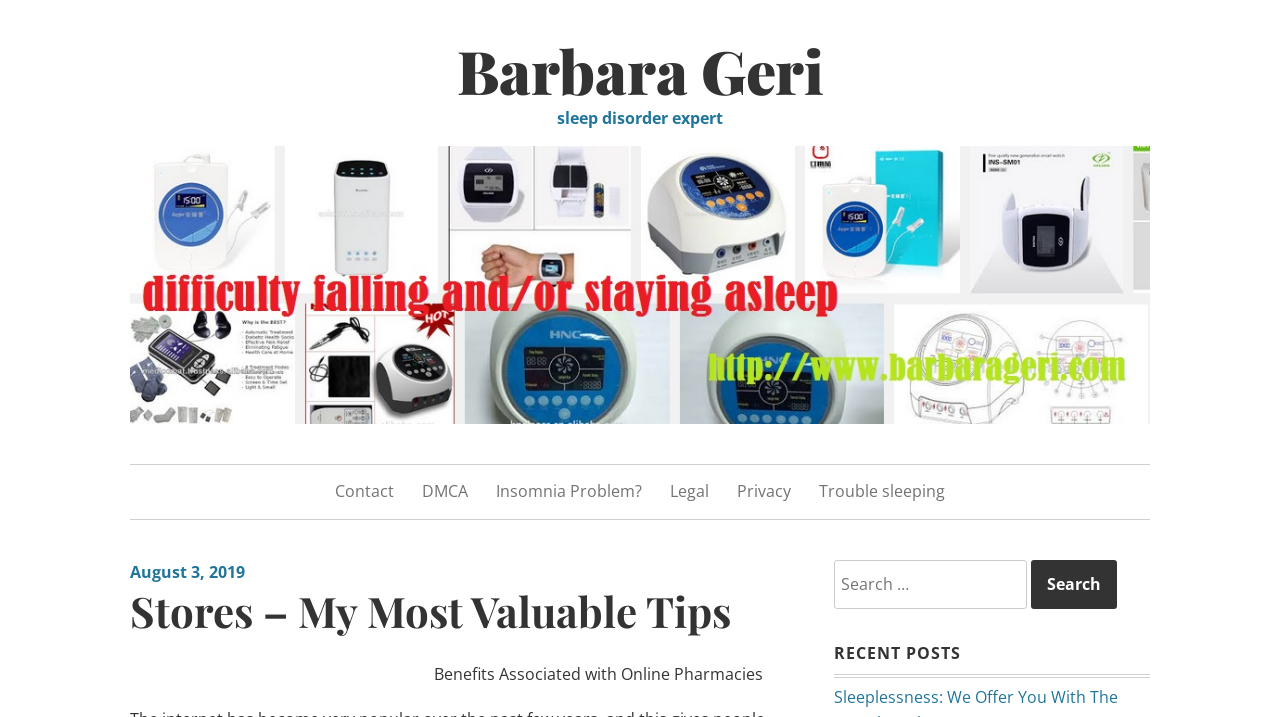How many links are in the footer section? Observe the screenshot and provide a one-word or short phrase answer.

5